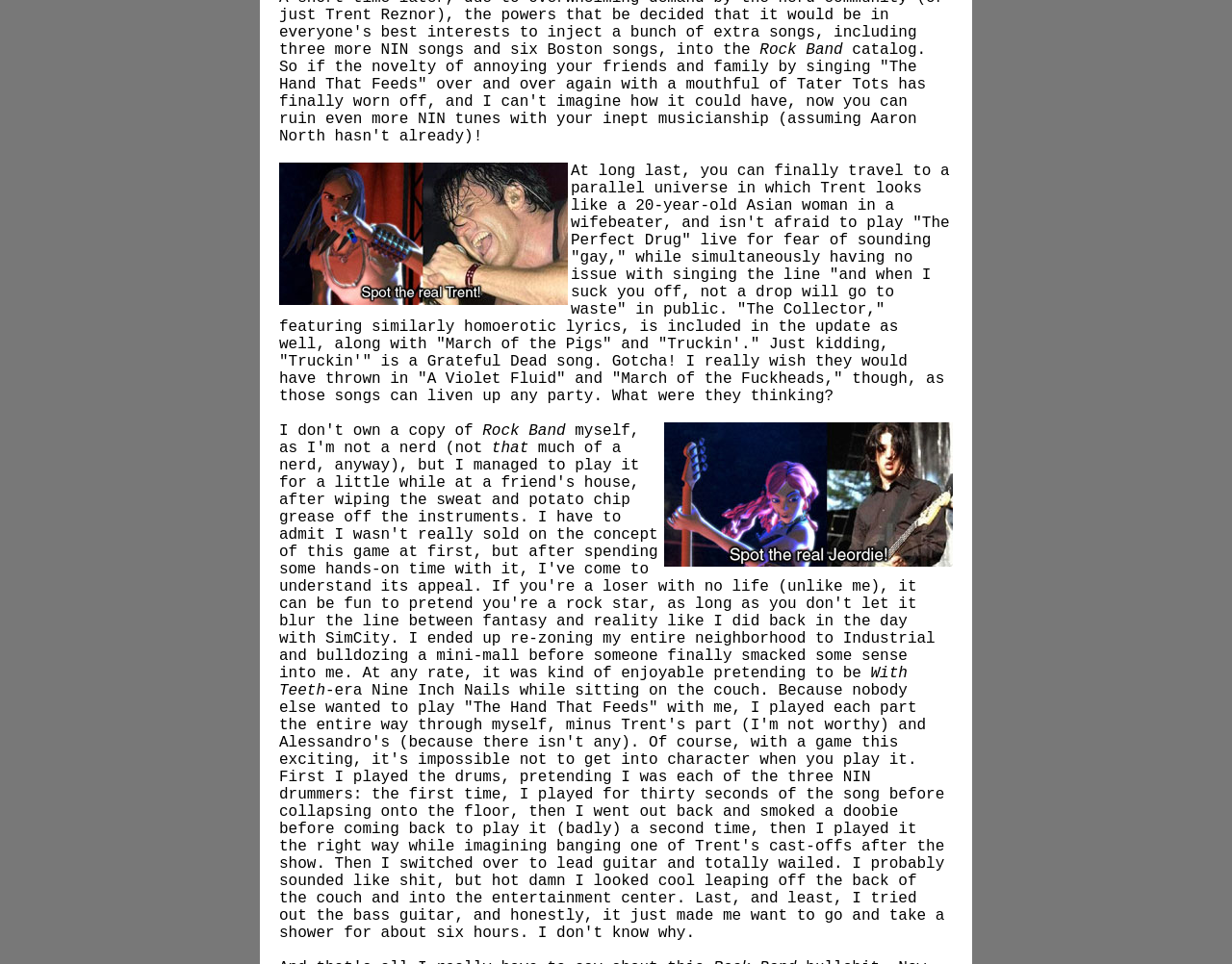Please analyze the image and give a detailed answer to the question:
What is the name of the band?

The webpage mentions 'Nine Inch Nails' multiple times, and the text 'Rock Band' is likely referring to the band, not the game. The context of the text suggests that the webpage is discussing the band's music and the experience of playing their songs in a game.